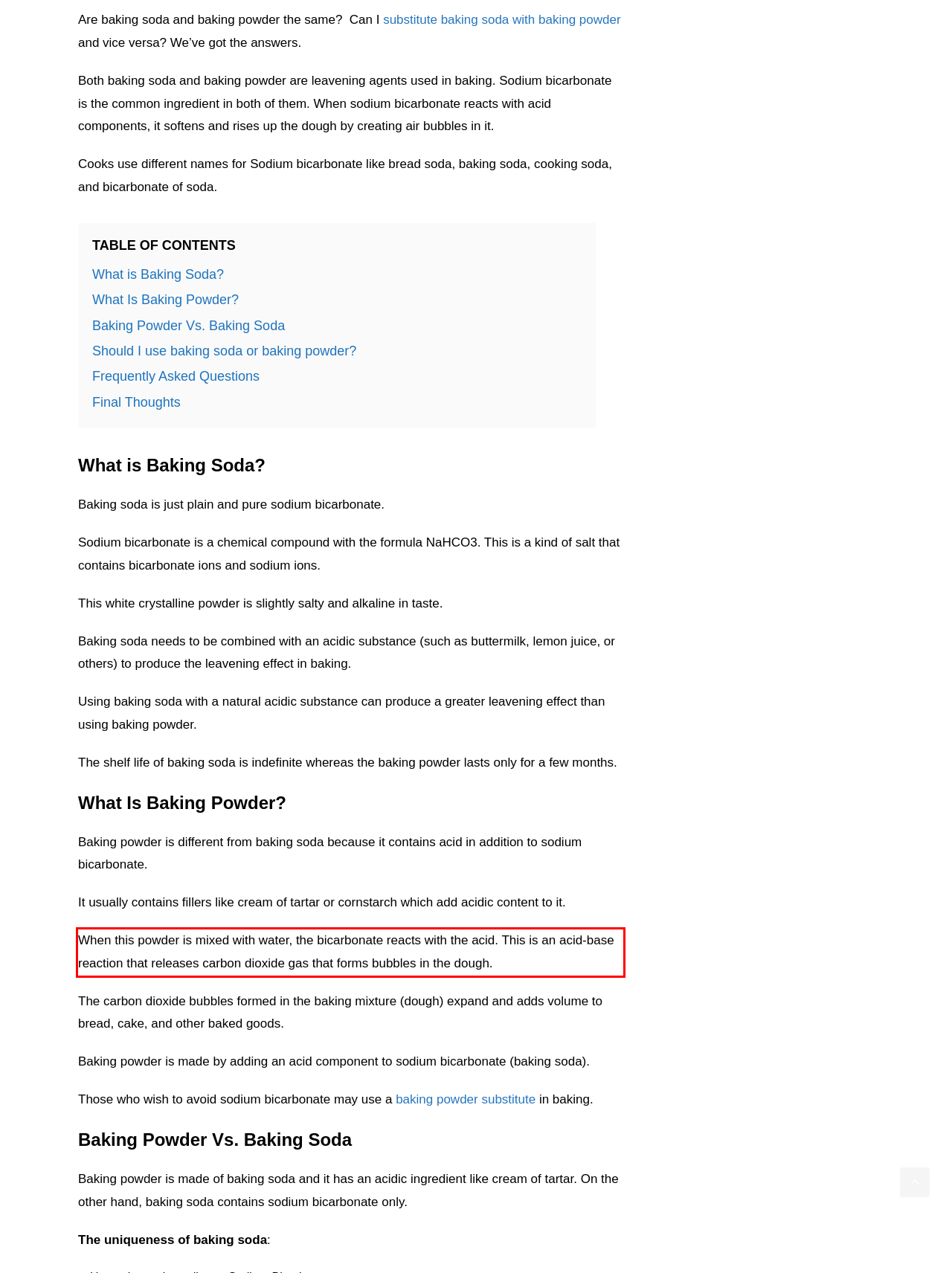Look at the provided screenshot of the webpage and perform OCR on the text within the red bounding box.

When this powder is mixed with water, the bicarbonate reacts with the acid. This is an acid-base reaction that releases carbon dioxide gas that forms bubbles in the dough.